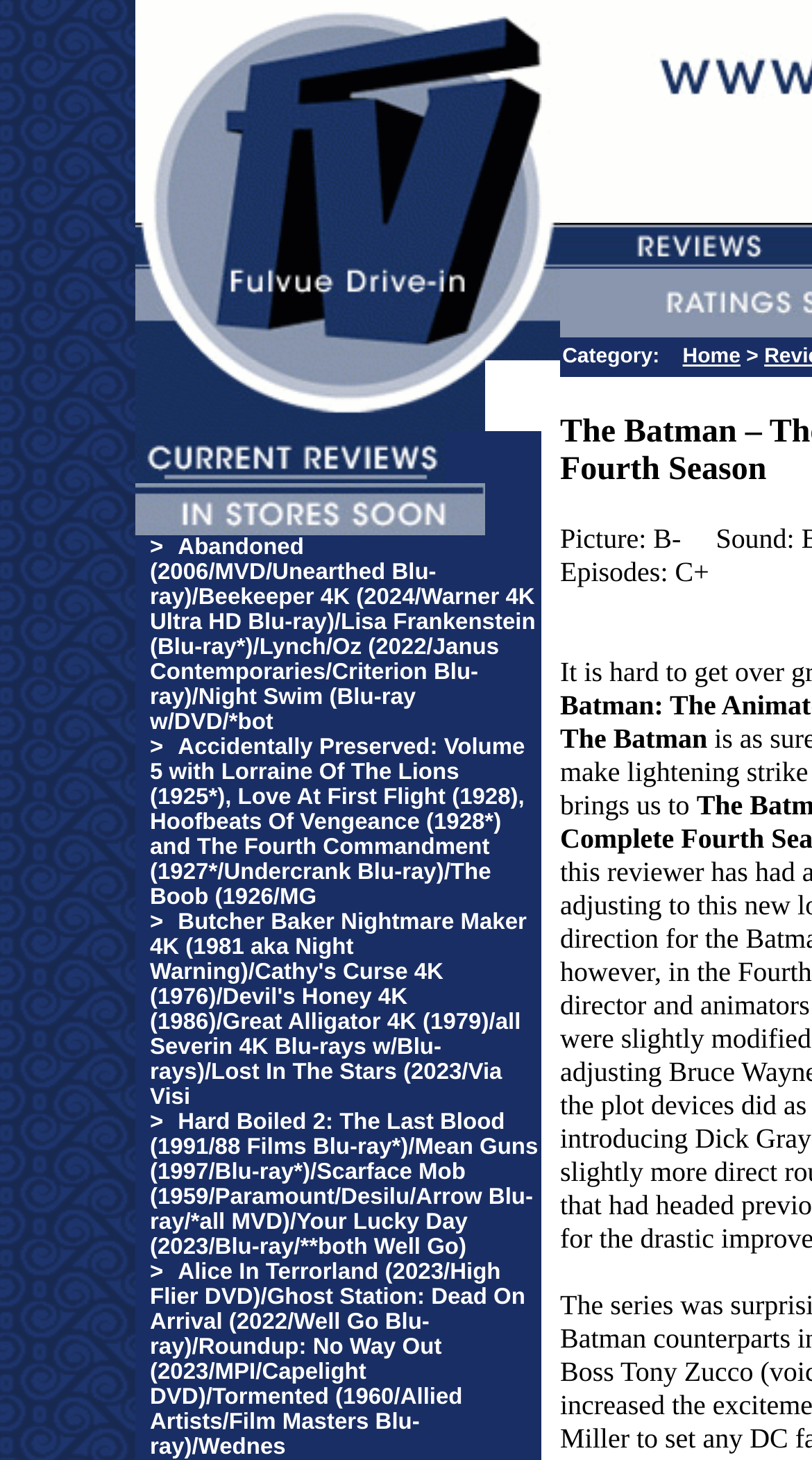Respond to the following question using a concise word or phrase: 
What is the text of the first link in the grid?

Abandoned (2006/MVD/Unearthed Blu-ray)/Beekeeper 4K (2024/Warner 4K Ultra HD Blu-ray)/Lisa Frankenstein (Blu-ray*)/Lynch/Oz (2022/Janus Contemporaries/Criterion Blu-ray)/Night Swim (Blu-ray w/DVD/*bot